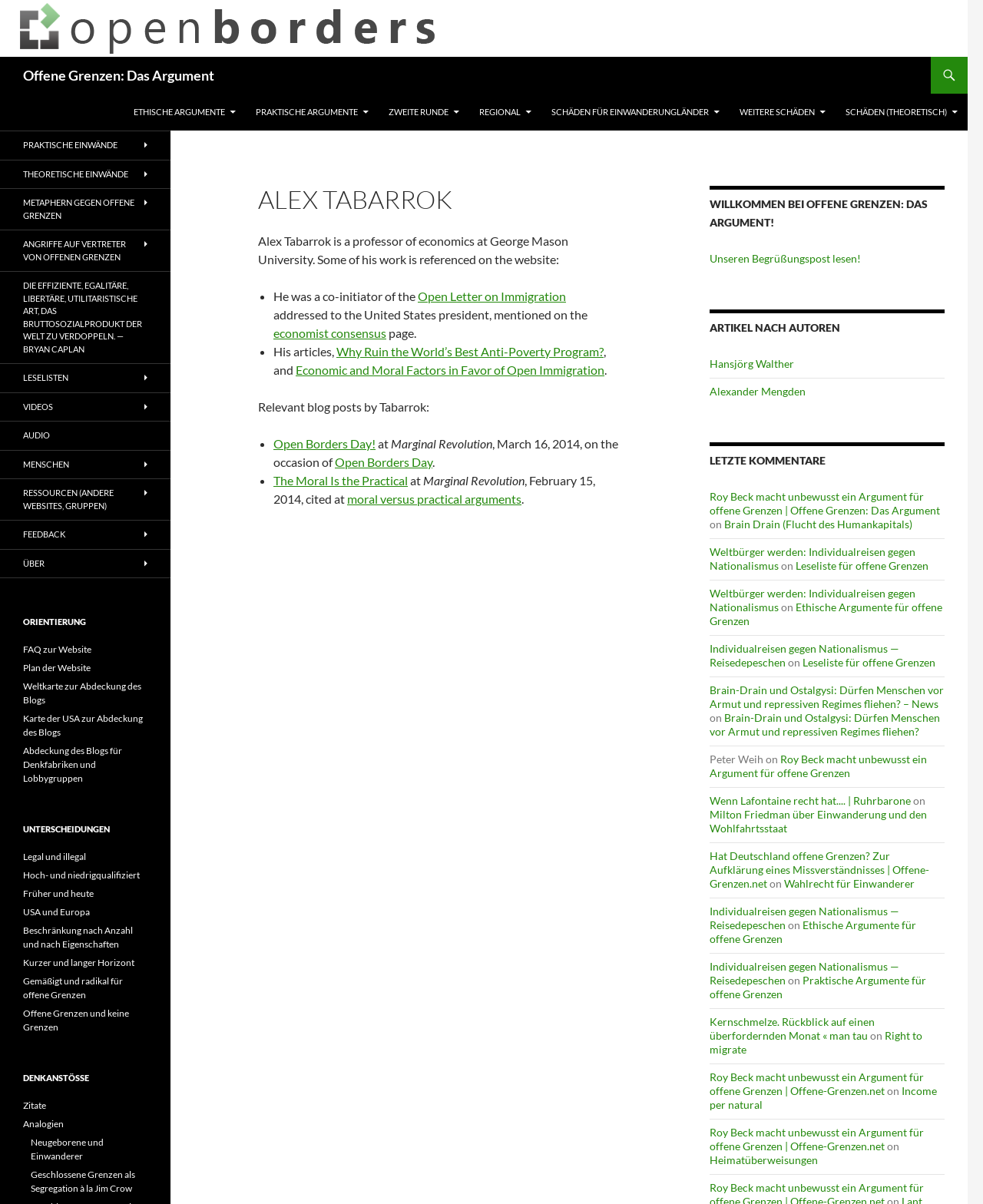Determine the bounding box coordinates of the element's region needed to click to follow the instruction: "Switch to English". Provide these coordinates as four float numbers between 0 and 1, formatted as [left, top, right, bottom].

None